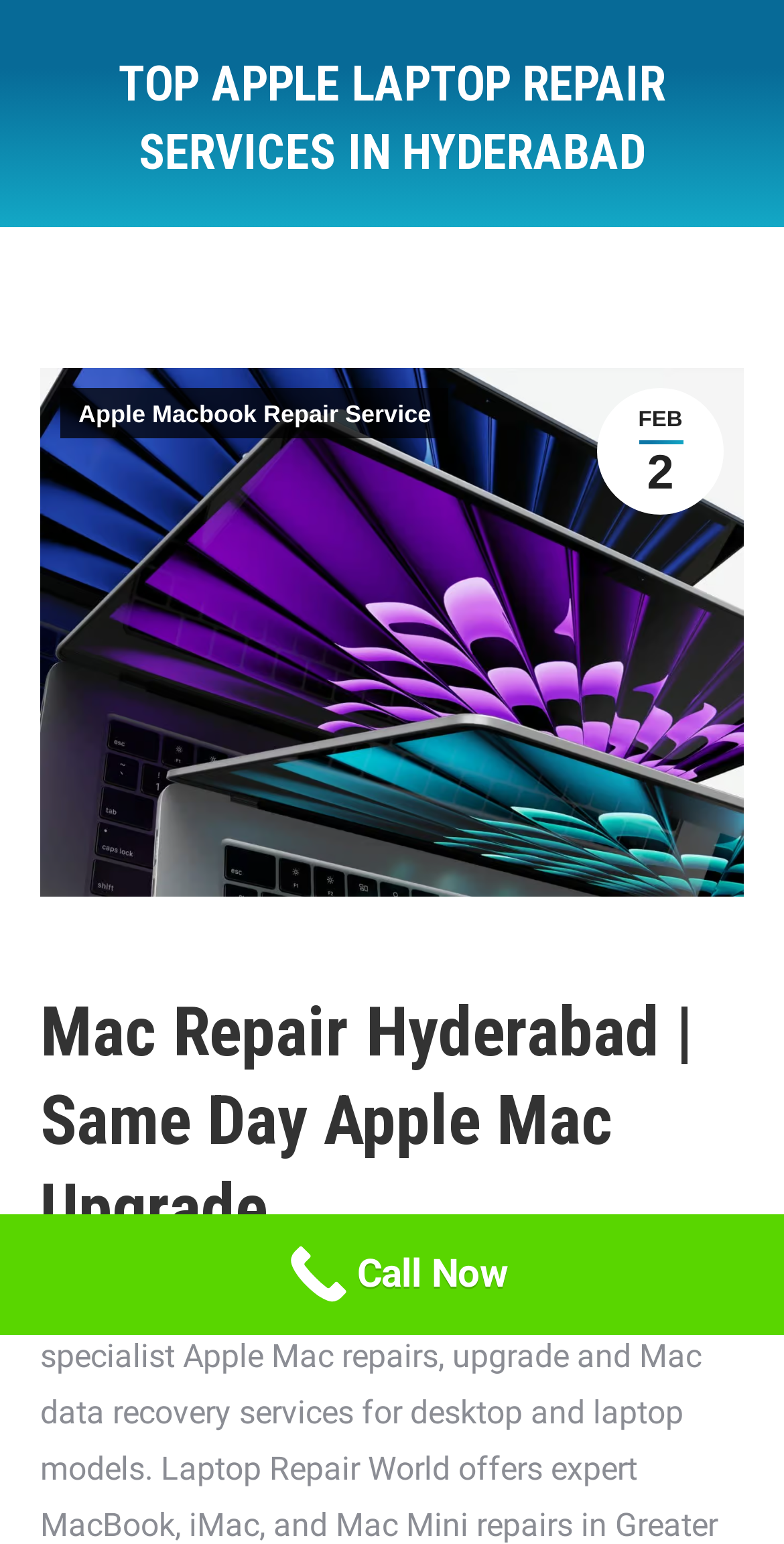Use a single word or phrase to answer the question: 
How many links are present in the breadcrumb navigation?

3